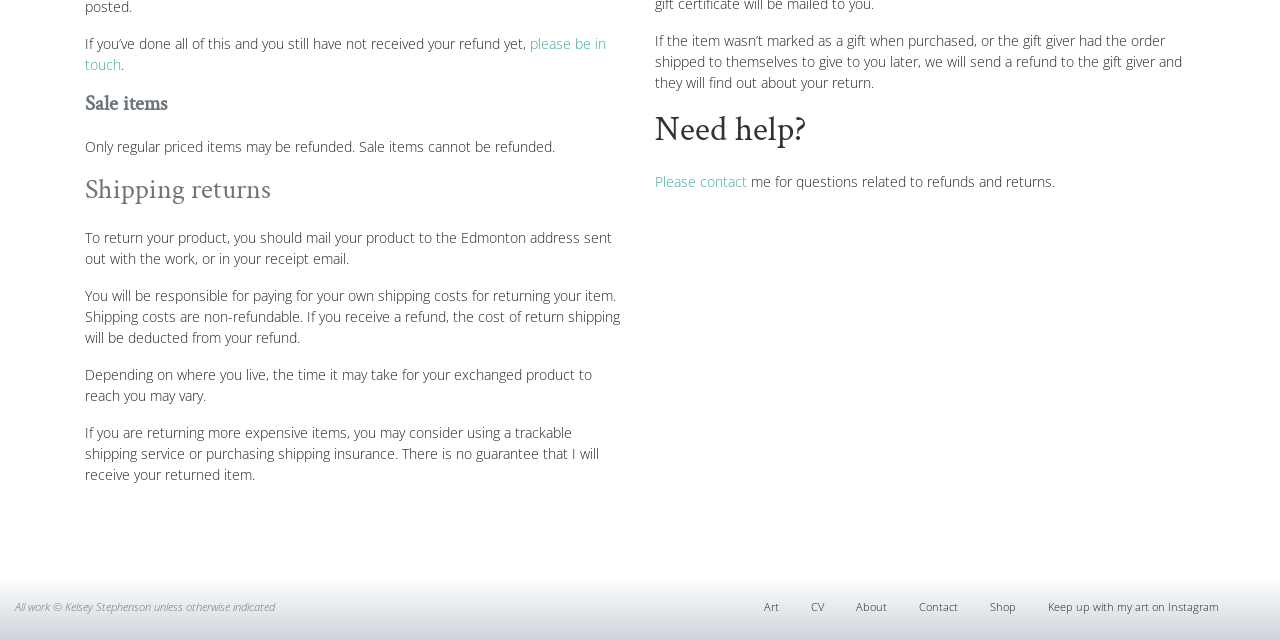Using the format (top-left x, top-left y, bottom-right x, bottom-right y), and given the element description, identify the bounding box coordinates within the screenshot: please be in touch

[0.066, 0.053, 0.473, 0.115]